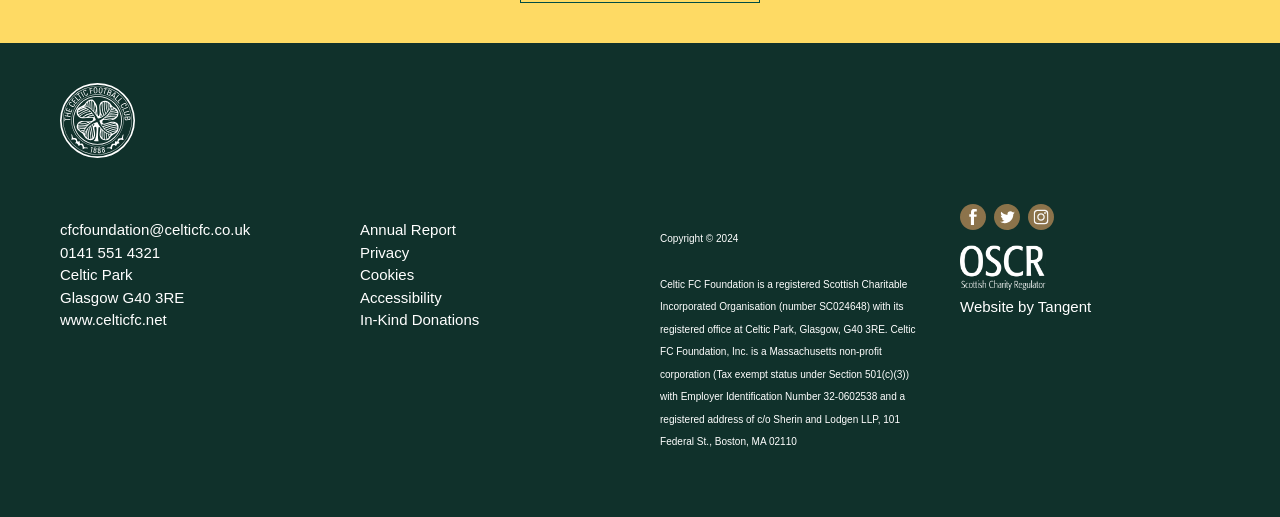Please provide a one-word or short phrase answer to the question:
What is the type of organisation Celtic FC Foundation is?

Scottish Charitable Incorporated Organisation